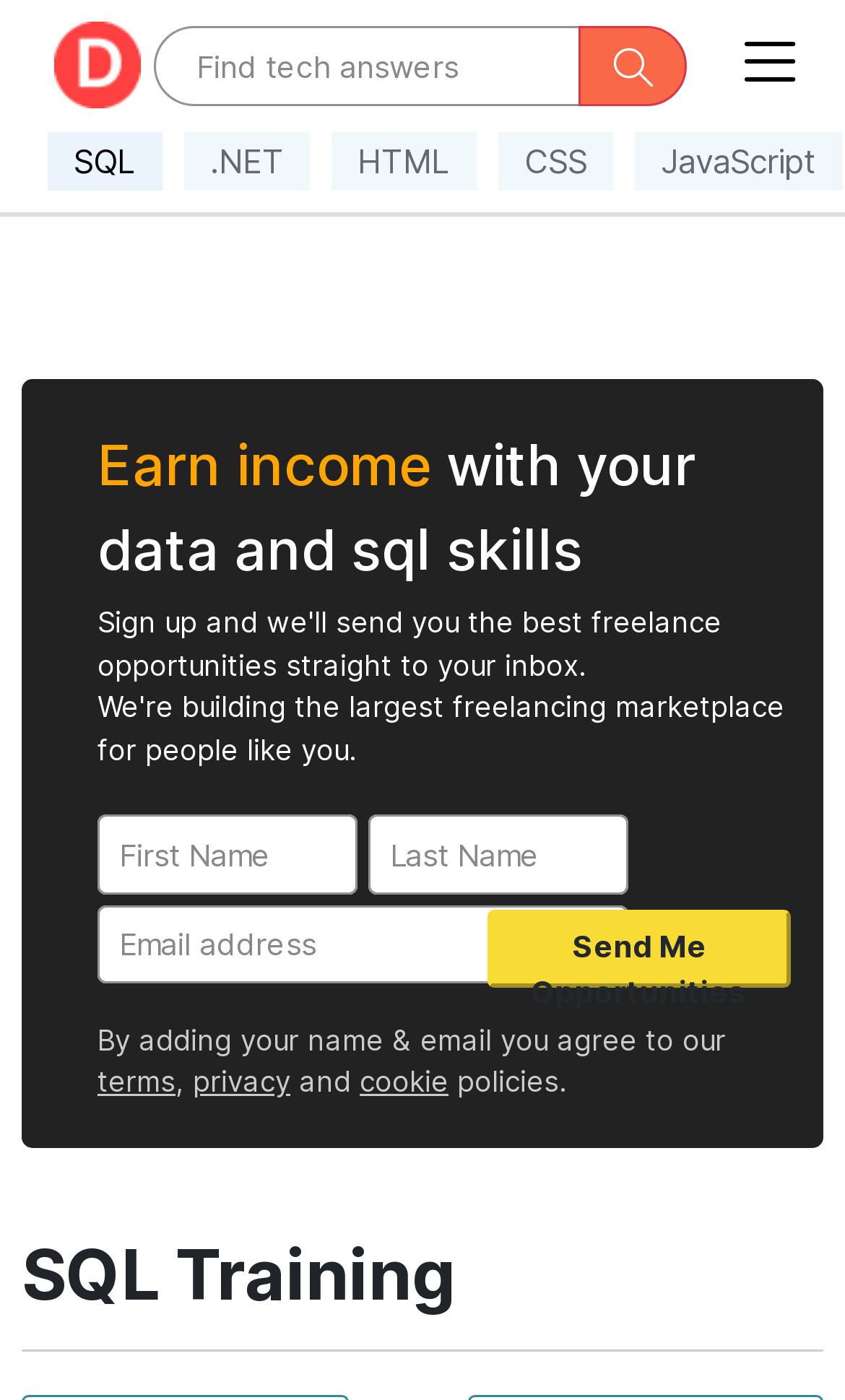Identify the bounding box coordinates of the specific part of the webpage to click to complete this instruction: "Click the Dofactory.com link".

[0.0, 0.0, 0.181, 0.077]